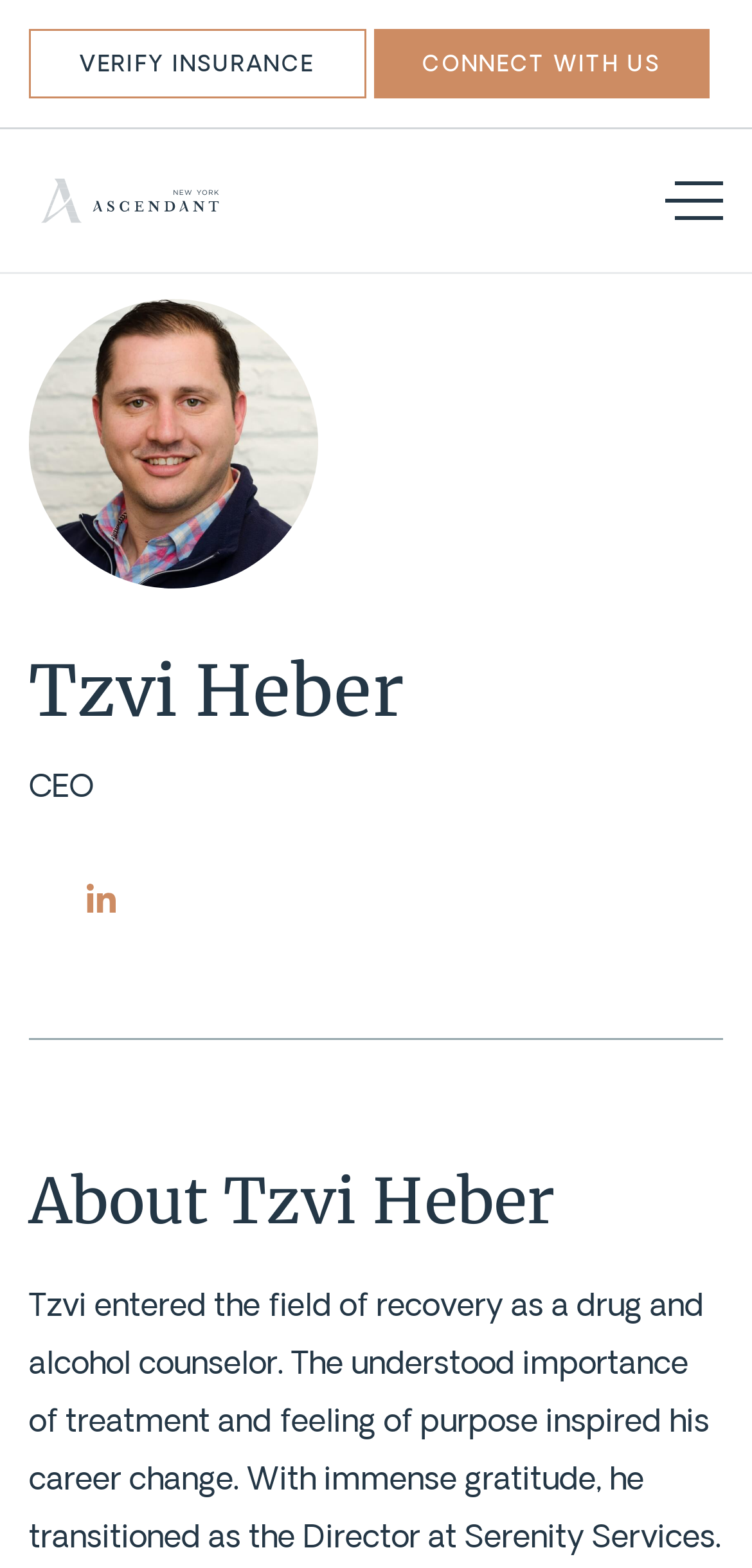What is the profession of Tzvi Heber?
Can you provide an in-depth and detailed response to the question?

Based on the webpage, I found a heading element with the text 'Tzvi Heber' and a static text element with the text 'CEO' below it, indicating that Tzvi Heber is the CEO of Ascendant New York.